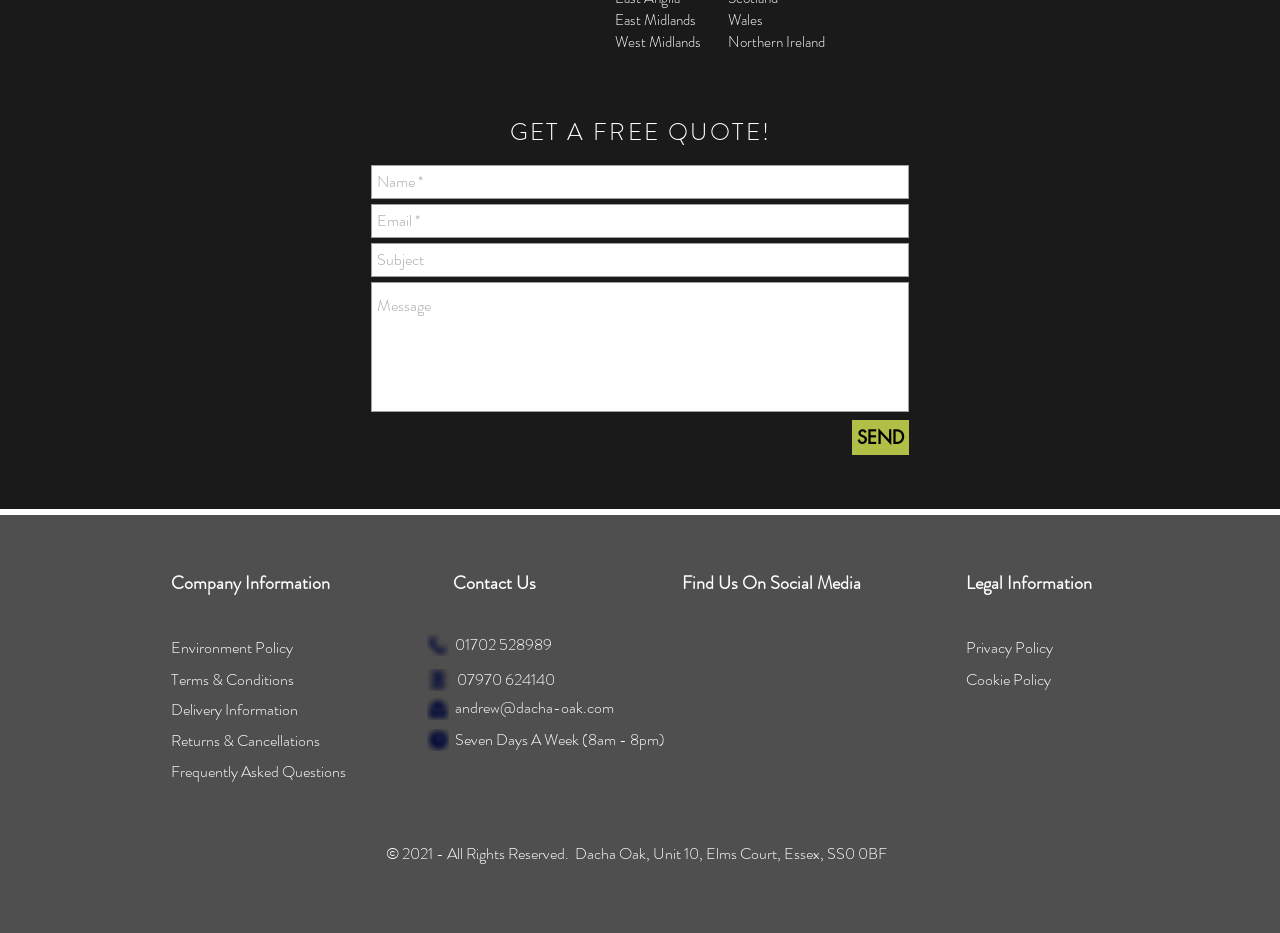Use a single word or phrase to answer the question:
What is the company's phone number?

01702 528989